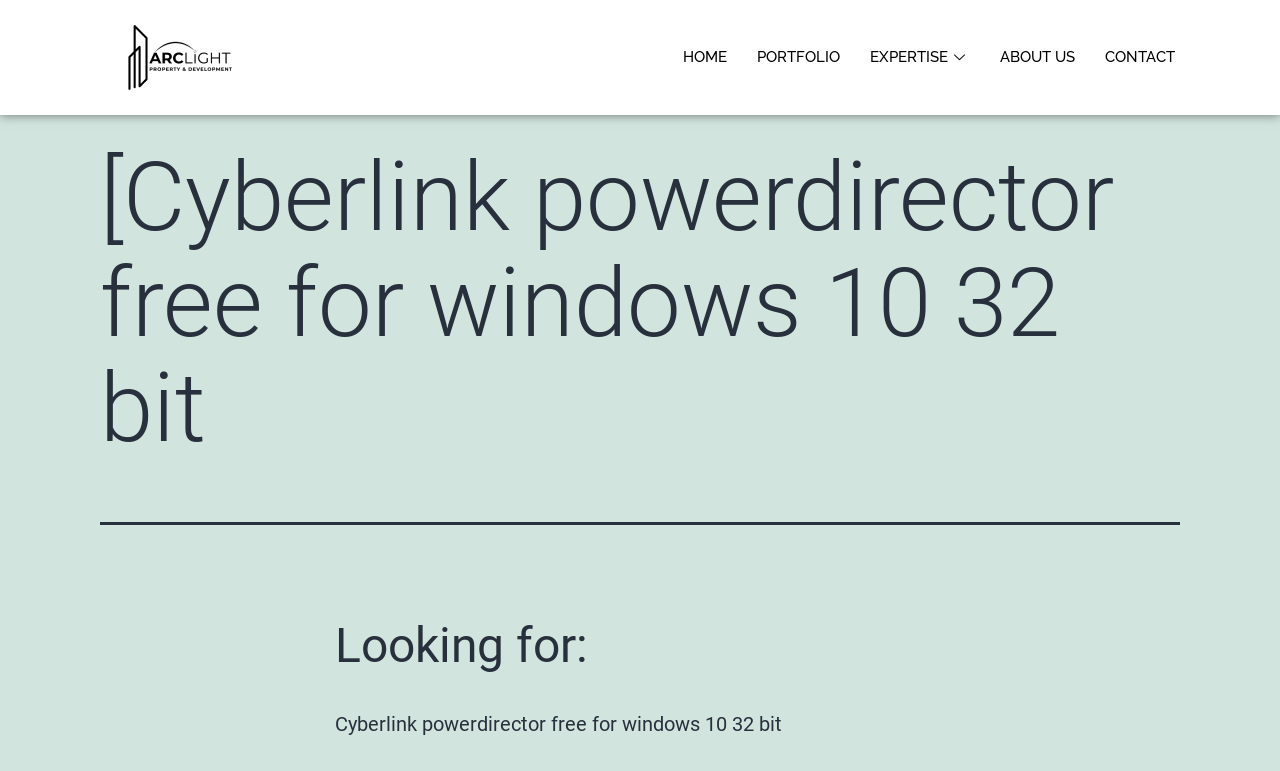Find the UI element described as: "HOME" and predict its bounding box coordinates. Ensure the coordinates are four float numbers between 0 and 1, [left, top, right, bottom].

[0.522, 0.055, 0.58, 0.094]